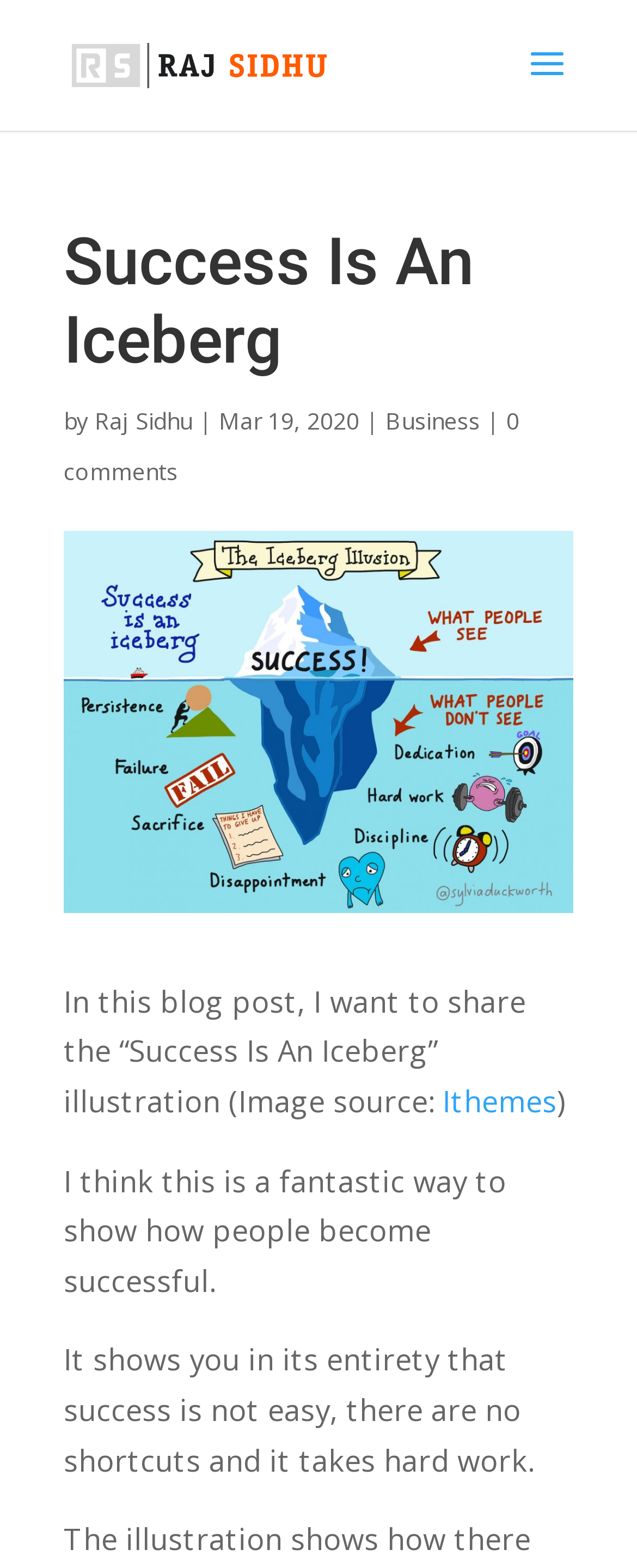Who is the author of the blog post?
Please respond to the question with as much detail as possible.

The author of the blog post can be determined by looking at the text 'by Raj Sidhu' which is located below the main heading 'Success Is An Iceberg'.